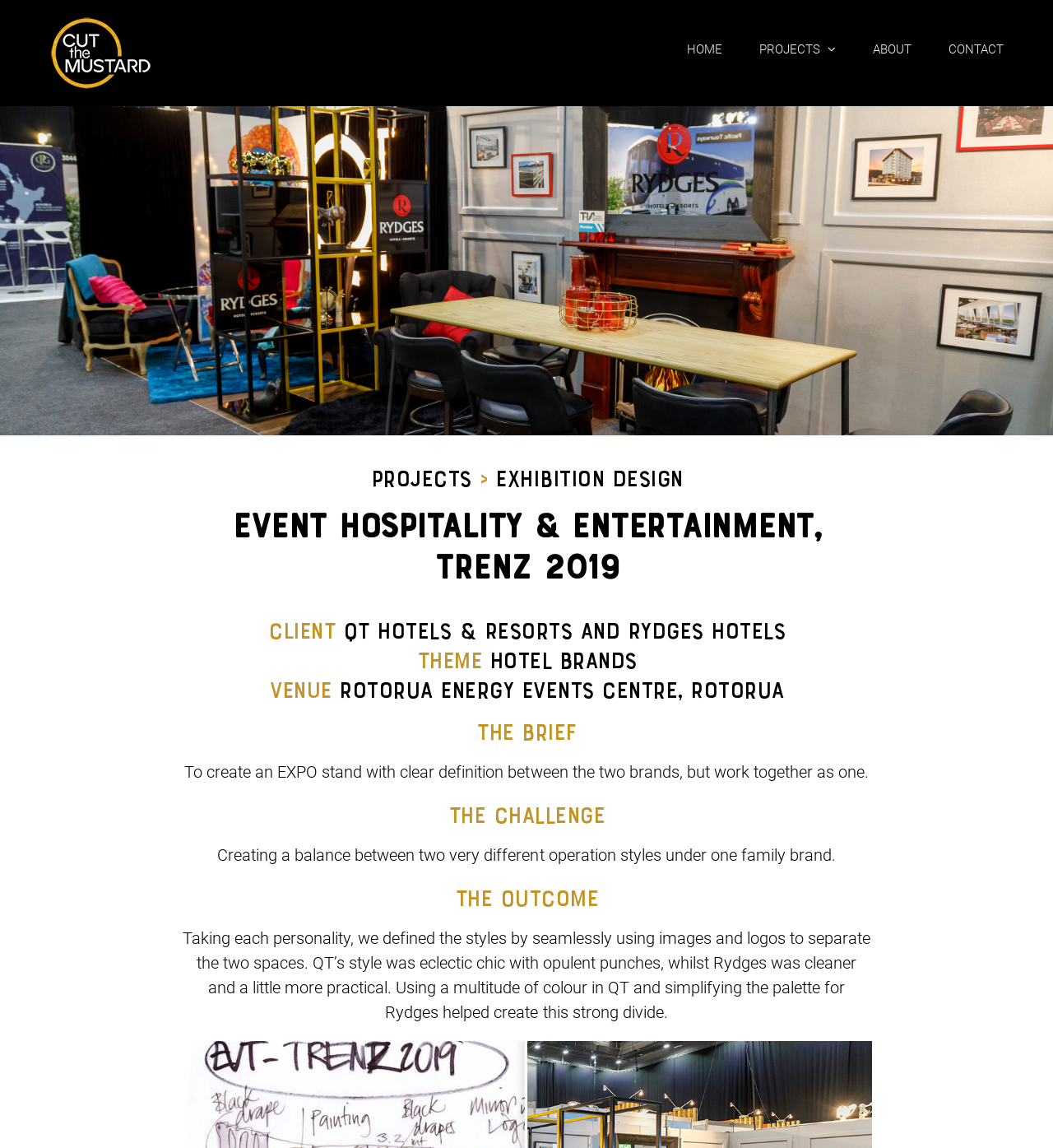Highlight the bounding box coordinates of the region I should click on to meet the following instruction: "go to top".

[0.904, 0.892, 0.941, 0.918]